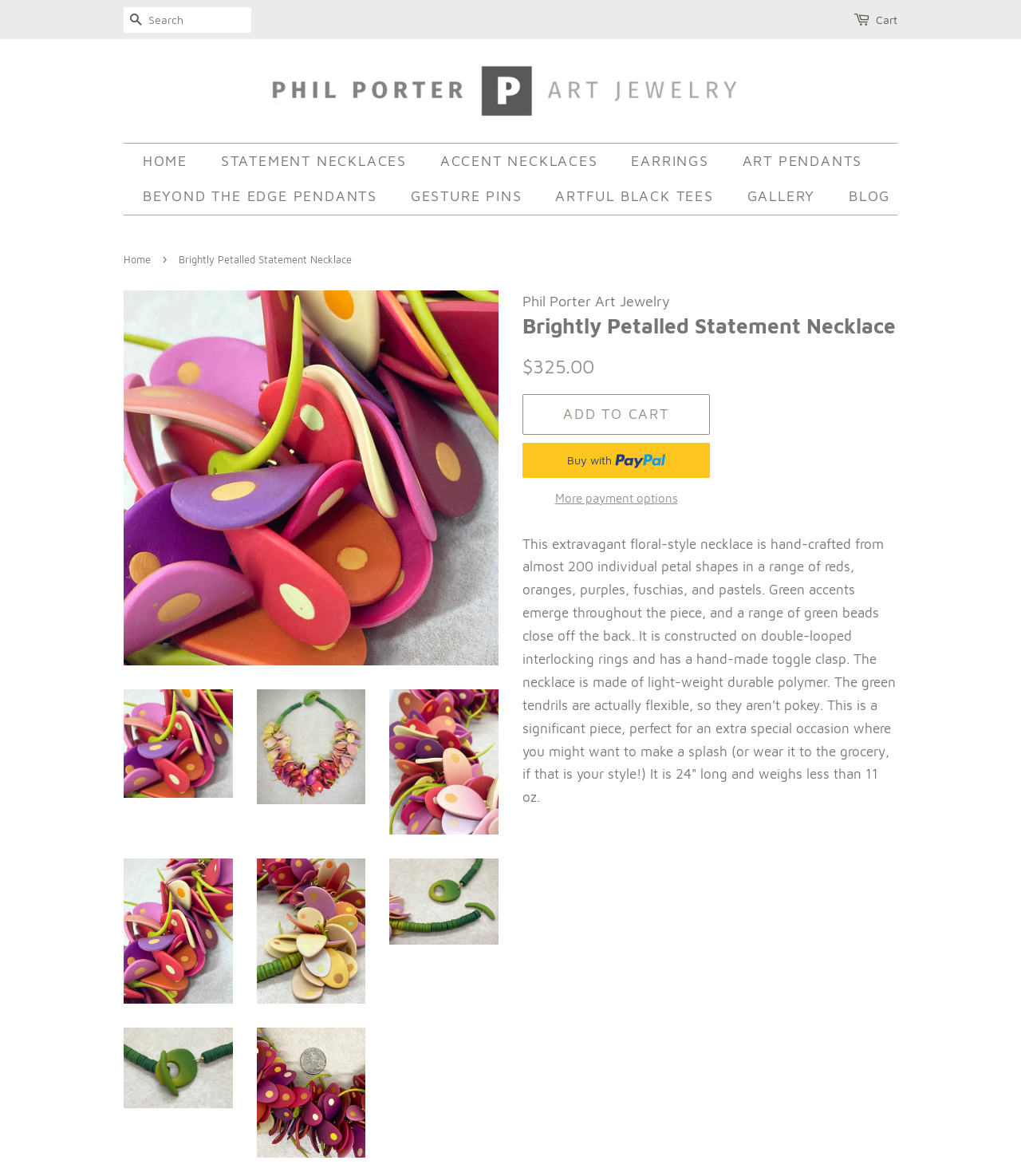Please identify the bounding box coordinates of the element I need to click to follow this instruction: "Go to cart".

[0.858, 0.009, 0.879, 0.025]